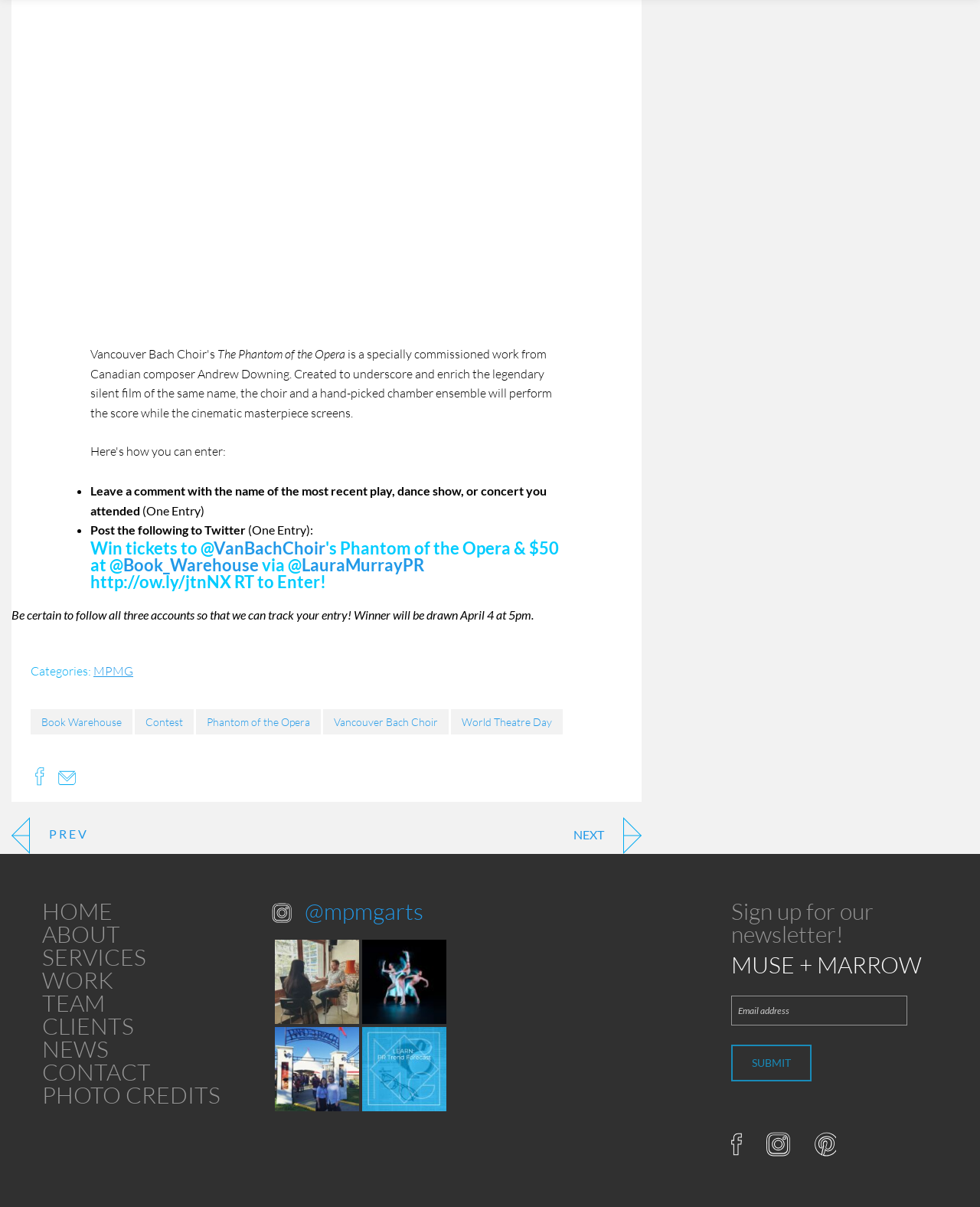Reply to the question with a single word or phrase:
How many links are there in the footer section?

11